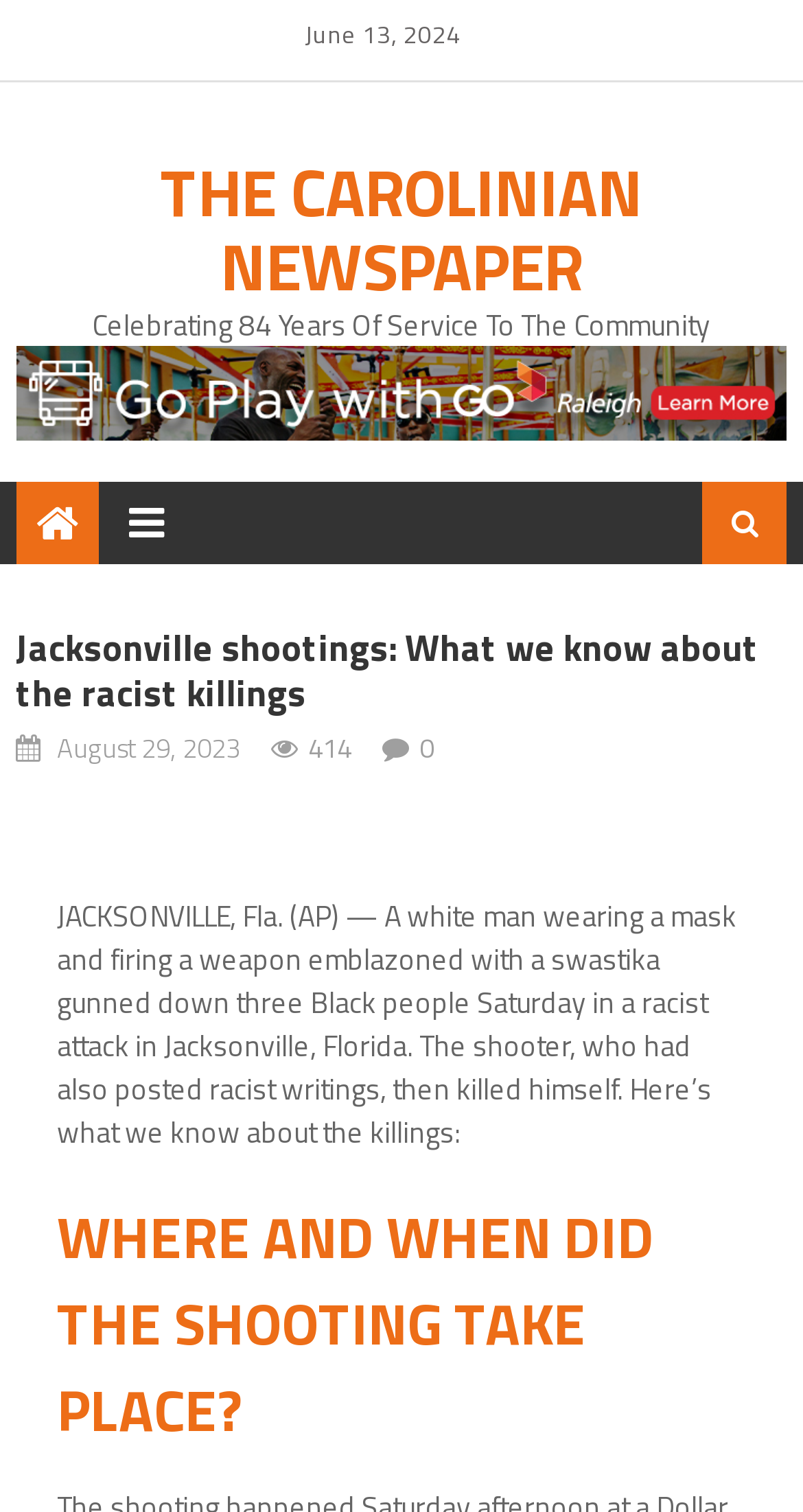Generate an in-depth caption that captures all aspects of the webpage.

The webpage appears to be a news article from The Carolinian Newspaper, with the title "Jacksonville shootings: What we know about the racist killings" prominently displayed at the top. The title is followed by a date, "June 13, 2024", and a link to the newspaper's homepage. 

Below the title, there is a horizontal section containing a link with an icon, a newspaper's logo, and a tagline "Celebrating 84 Years Of Service To The Community". 

On the top-right corner, there are two social media links, represented by icons. 

The main content of the article starts with a heading that repeats the title, followed by a publication date, "August 29, 2023", and a view count, "414". 

The article's text begins with a summary of the incident, describing a racist attack in Jacksonville, Florida, where a white man killed three Black people and then took his own life. The text is divided into paragraphs, with a subheading "WHERE AND WHEN DID THE SHOOTING TAKE PLACE?" appearing later in the article.